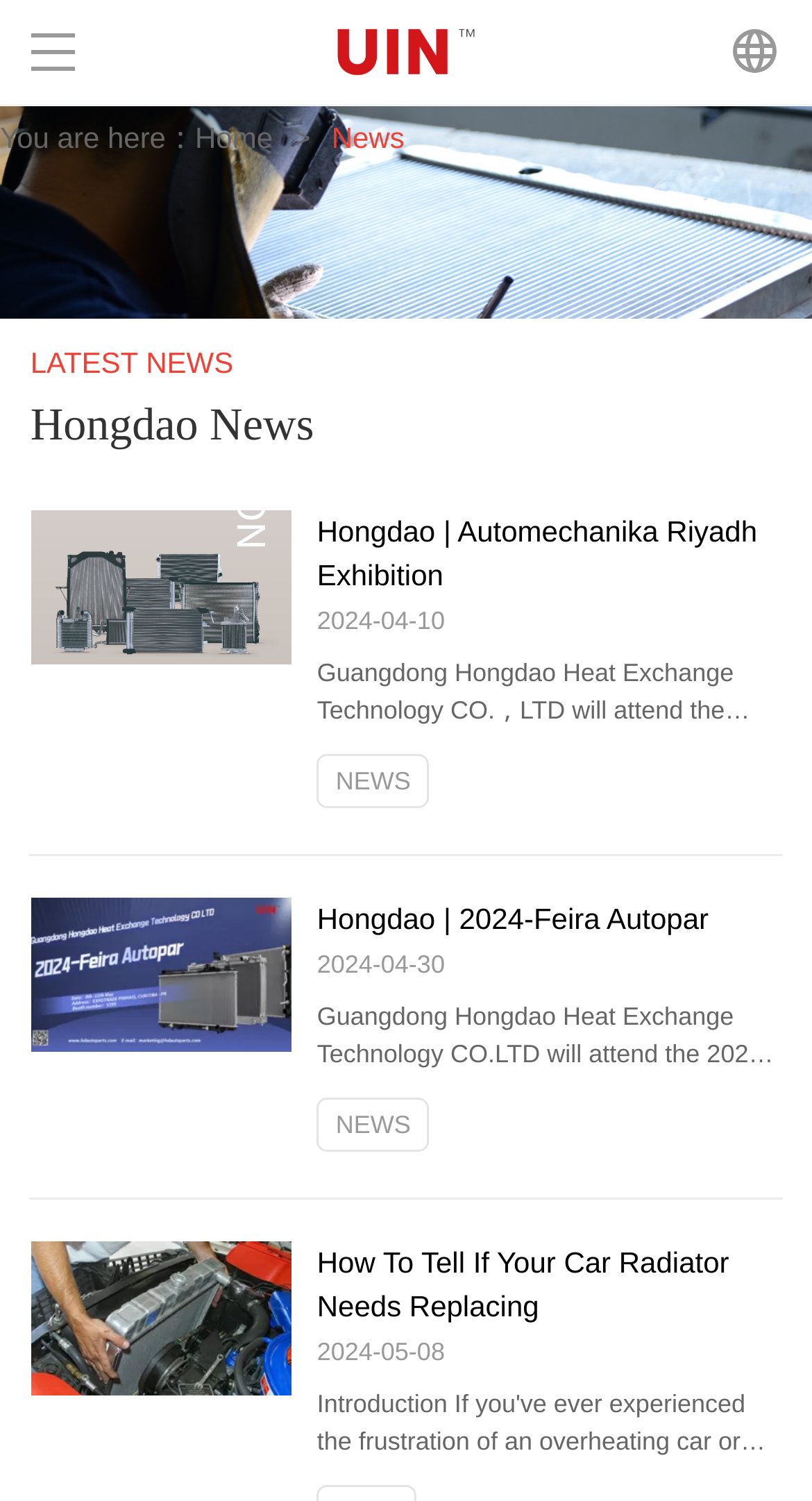How many news articles are displayed on the page?
Using the image provided, answer with just one word or phrase.

3